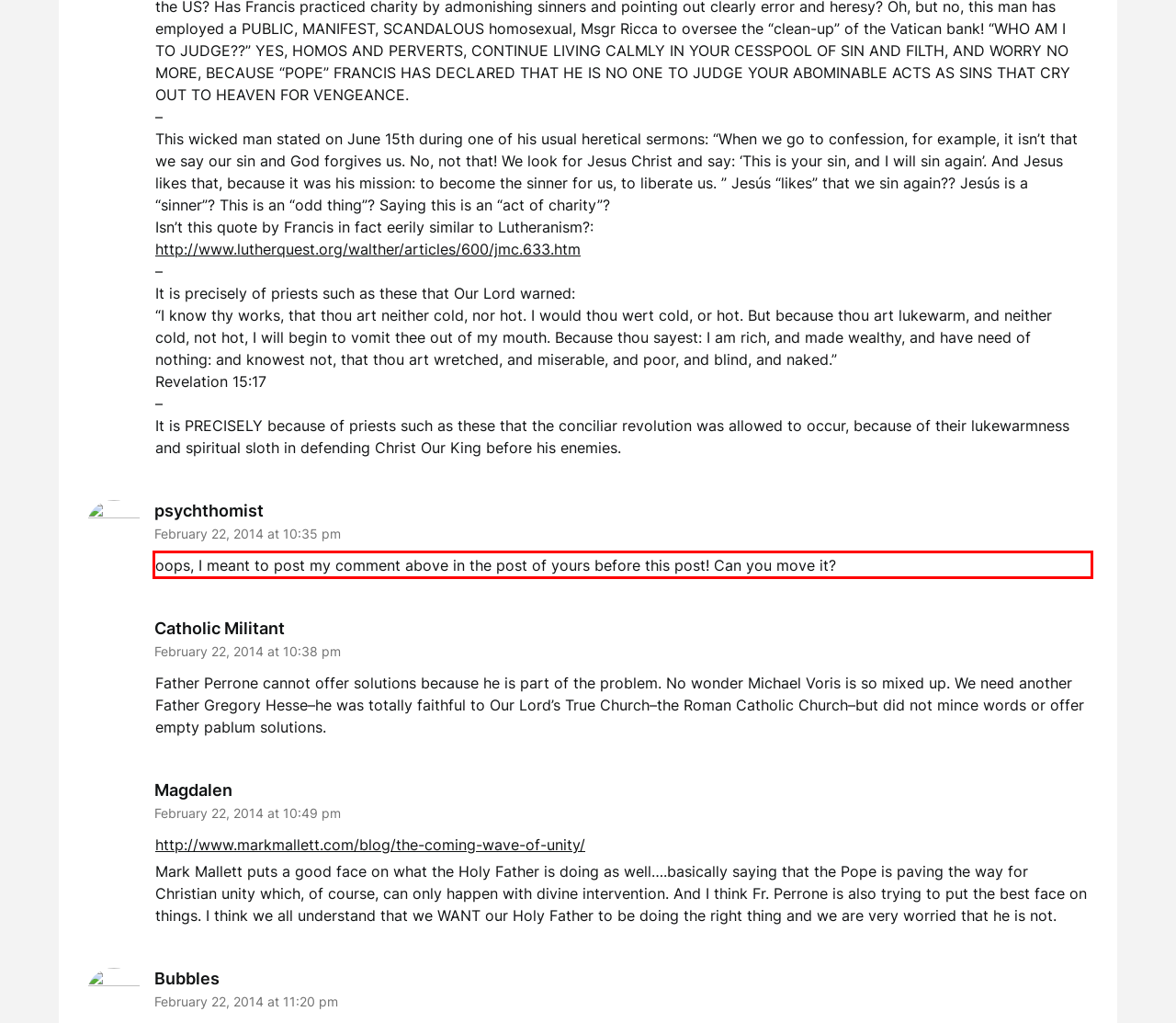Given a screenshot of a webpage, locate the red bounding box and extract the text it encloses.

oops, I meant to post my comment above in the post of yours before this post! Can you move it?